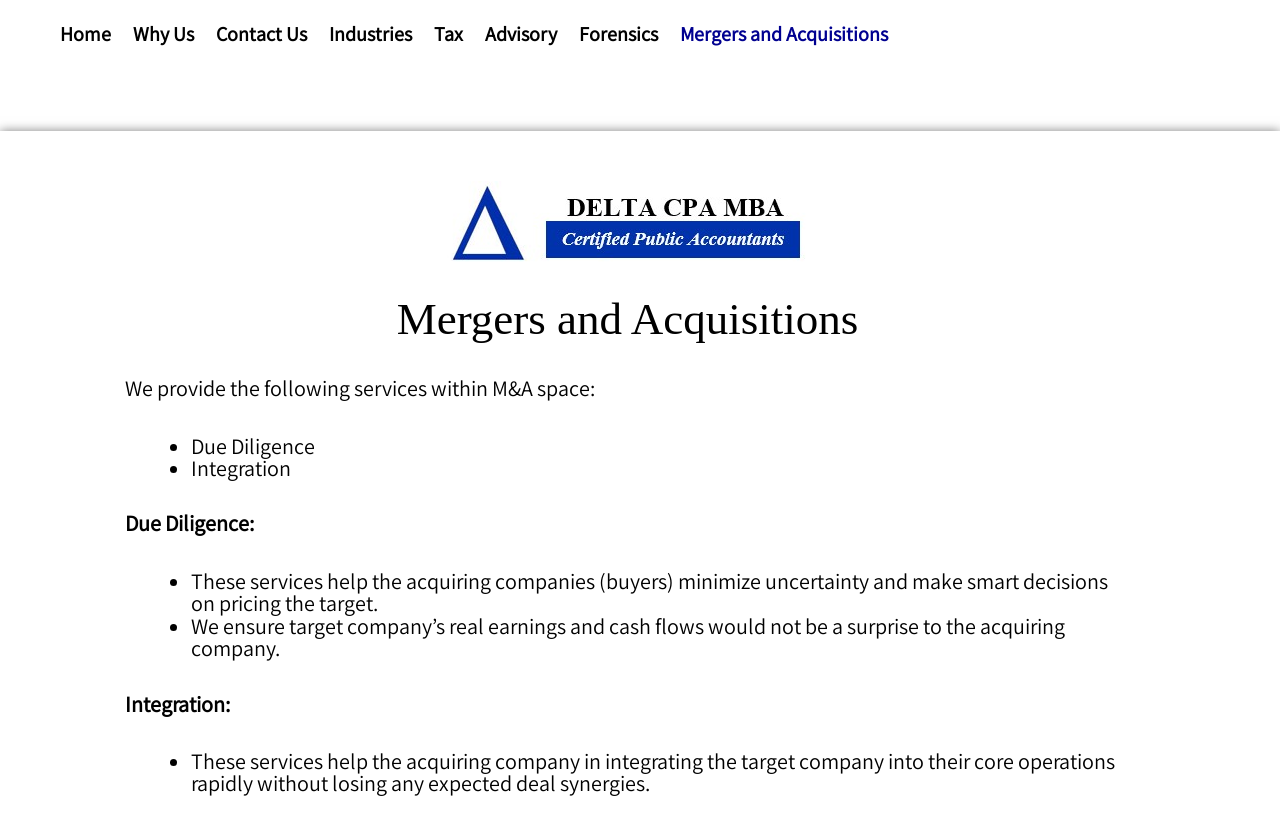From the webpage screenshot, predict the bounding box coordinates (top-left x, top-left y, bottom-right x, bottom-right y) for the UI element described here: See all

None